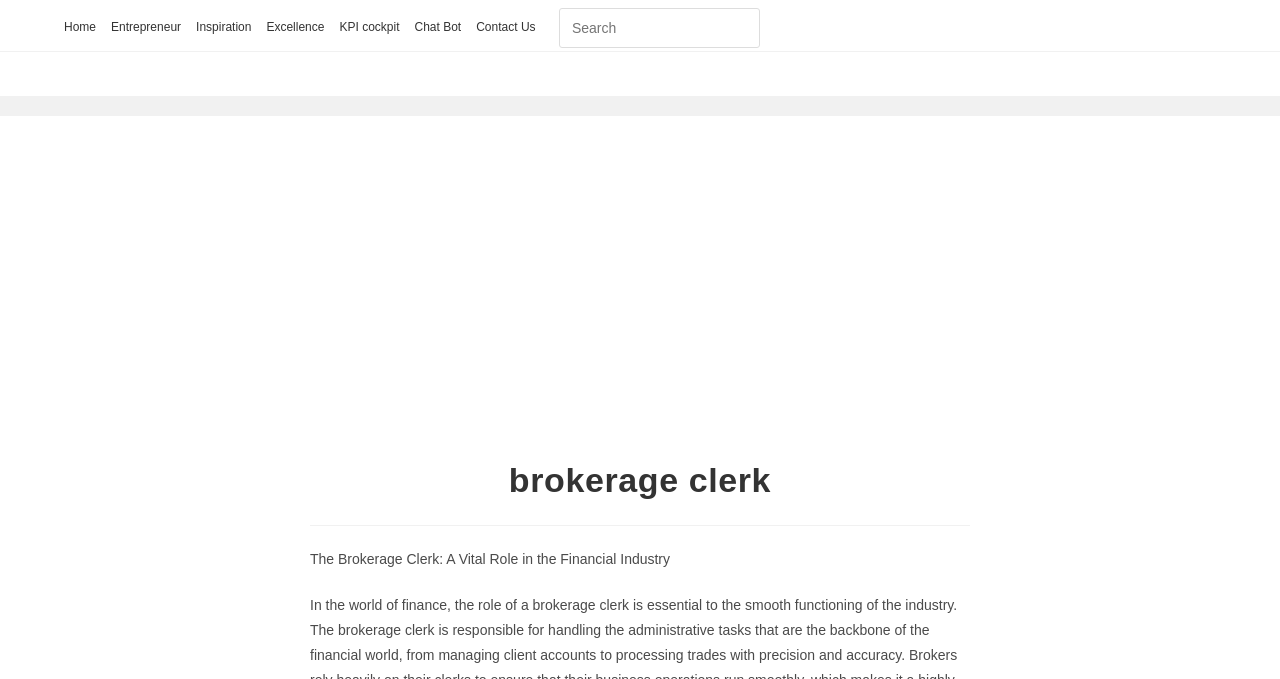What is the role of a brokerage clerk?
From the screenshot, supply a one-word or short-phrase answer.

Maintaining records, processing trades, customer service